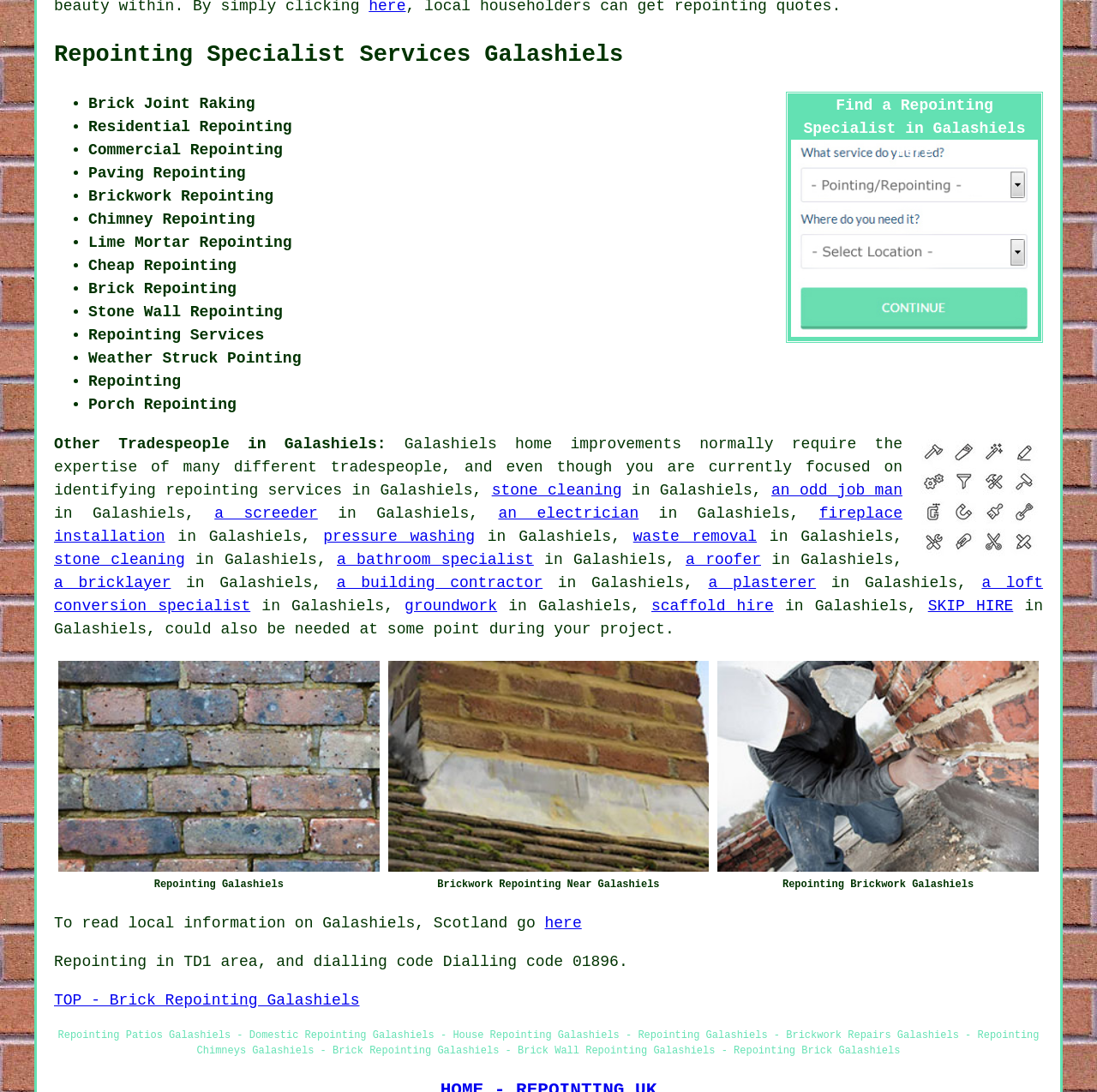What is the location associated with the services offered?
Provide a fully detailed and comprehensive answer to the question.

The location associated with the services offered is Galashiels, Scotland, which is mentioned throughout the webpage content, including in the heading and in the list of services provided.